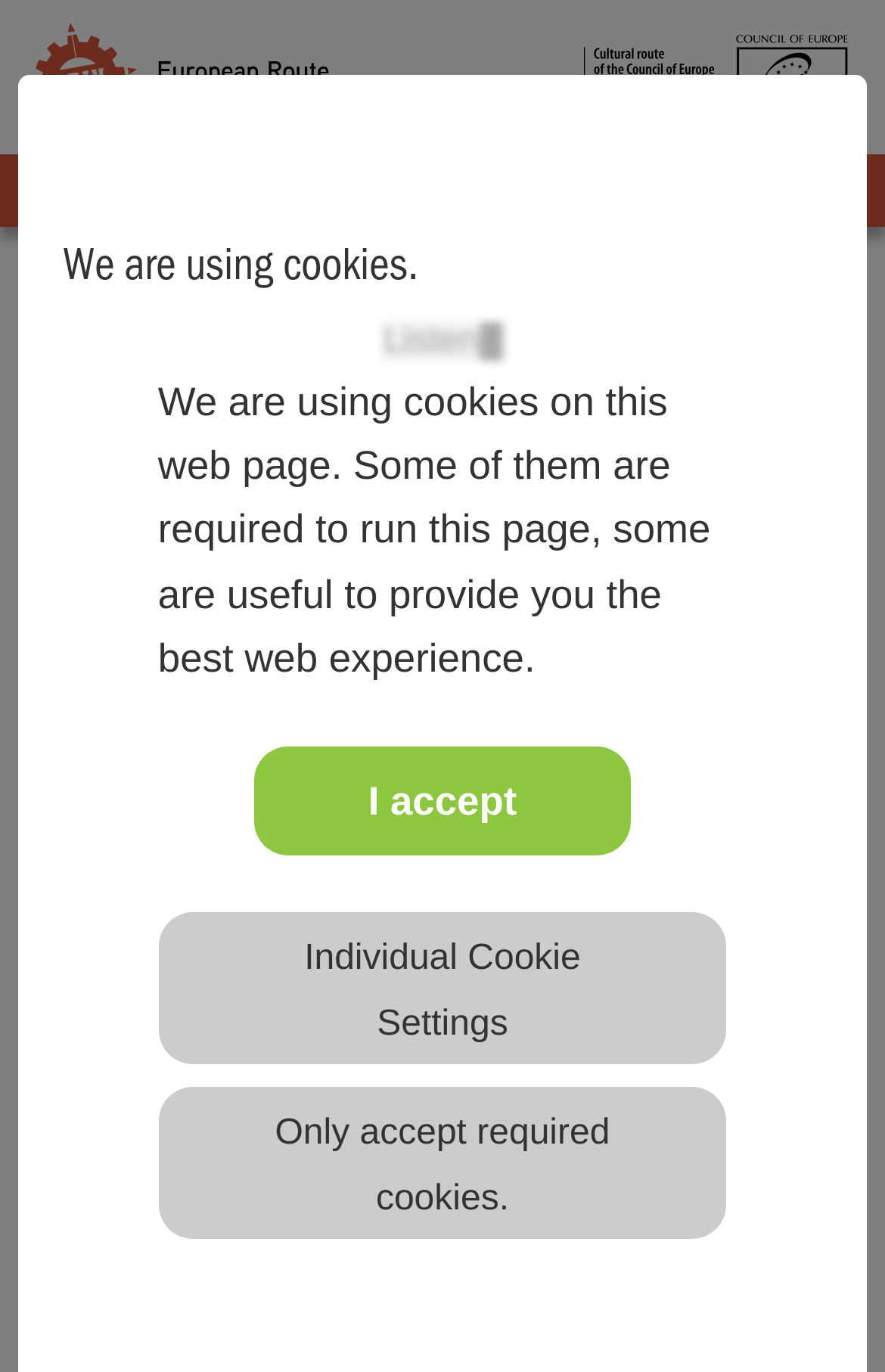Please provide the bounding box coordinates for the element that needs to be clicked to perform the following instruction: "Click the ERIH Logo". The coordinates should be given as four float numbers between 0 and 1, i.e., [left, top, right, bottom].

[0.026, 0.017, 0.769, 0.099]